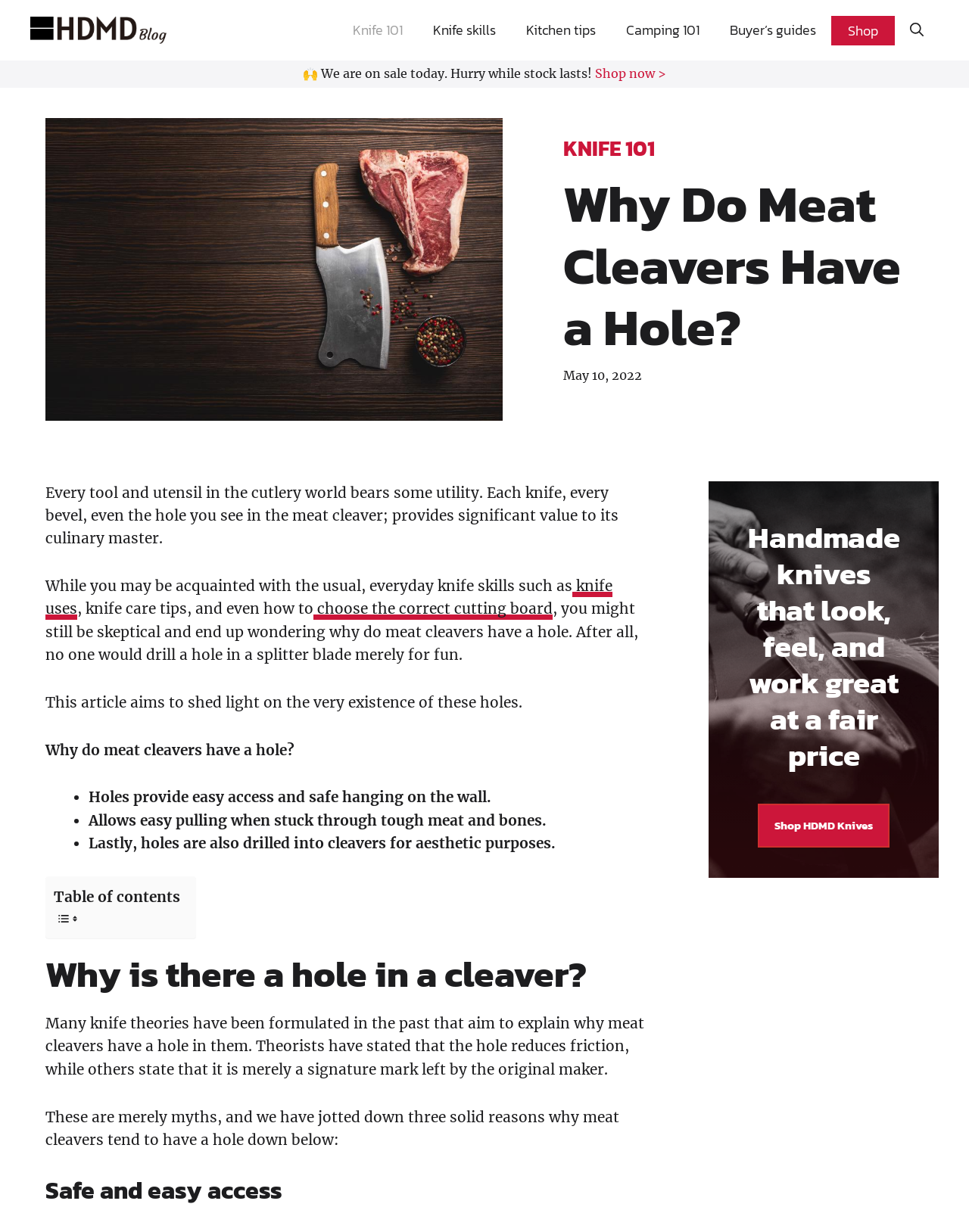Please provide a detailed answer to the question below based on the screenshot: 
What is the topic of the article?

The topic of the article can be determined by reading the heading 'Why Do Meat Cleavers Have a Hole?' which is prominently displayed on the webpage.